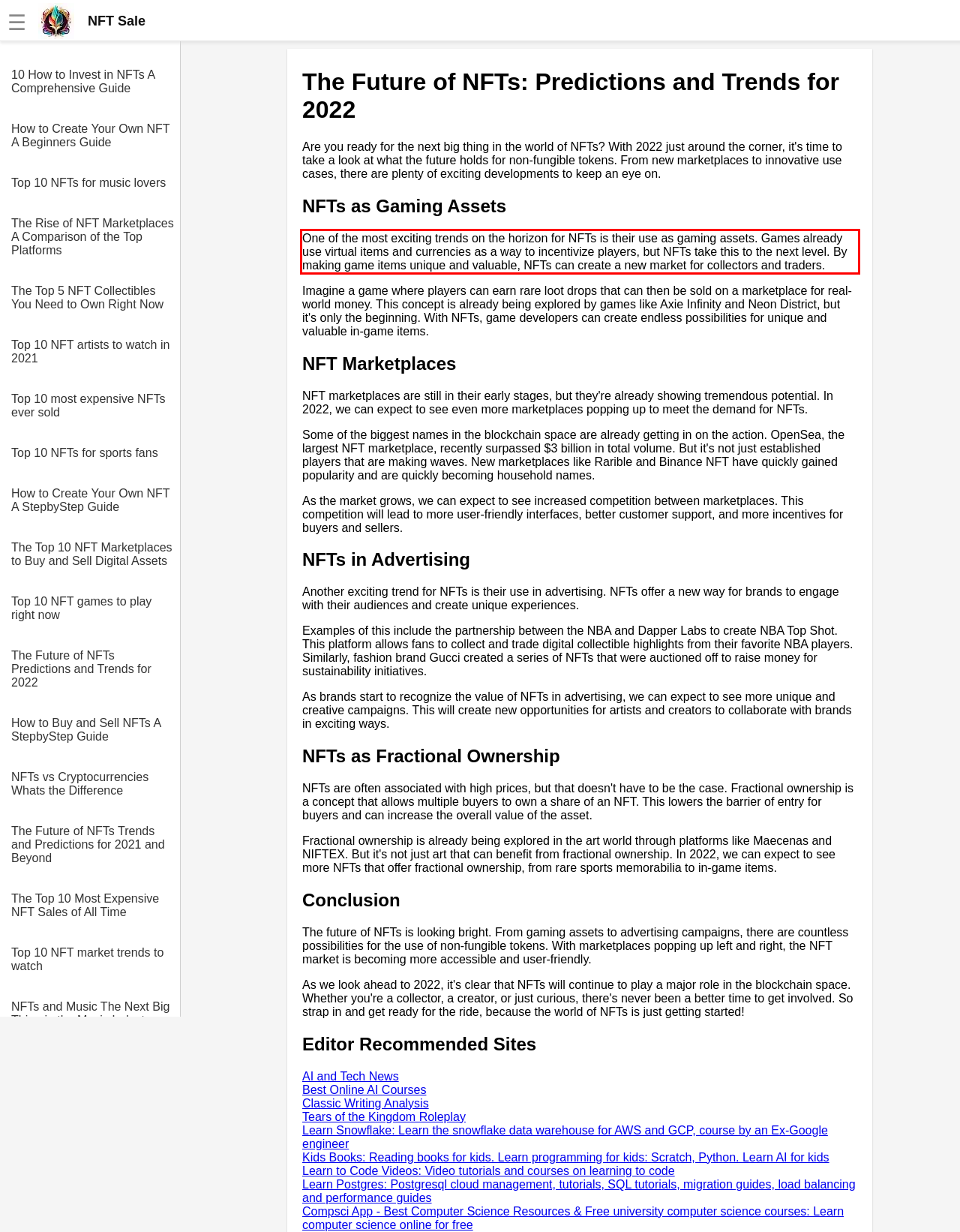You have a screenshot with a red rectangle around a UI element. Recognize and extract the text within this red bounding box using OCR.

One of the most exciting trends on the horizon for NFTs is their use as gaming assets. Games already use virtual items and currencies as a way to incentivize players, but NFTs take this to the next level. By making game items unique and valuable, NFTs can create a new market for collectors and traders.